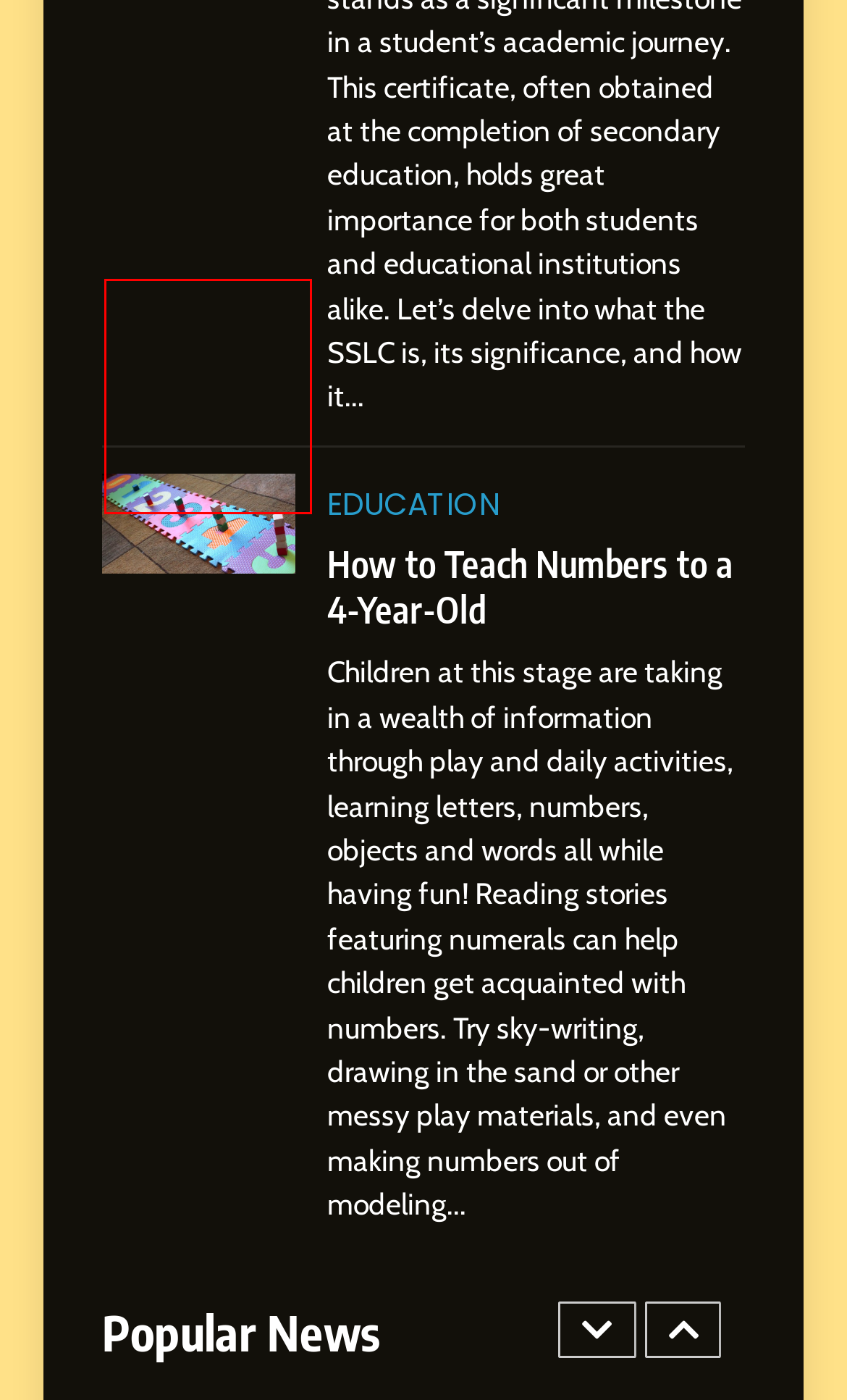Examine the screenshot of a webpage with a red bounding box around an element. Then, select the webpage description that best represents the new page after clicking the highlighted element. Here are the descriptions:
A. Real Estate - journal Word
B. Travel - journal Word
C. Education - journal Word
D. Free & Premium Clean Design WordPress Themes - Blaze Themes
E. Online Colleges - journal Word
F. How to Create SEO Strategies for Modern Marketing - journal Word
G. Technology - journal Word
H. Electric Wheelchair Manufacturers in India - journal Word

F